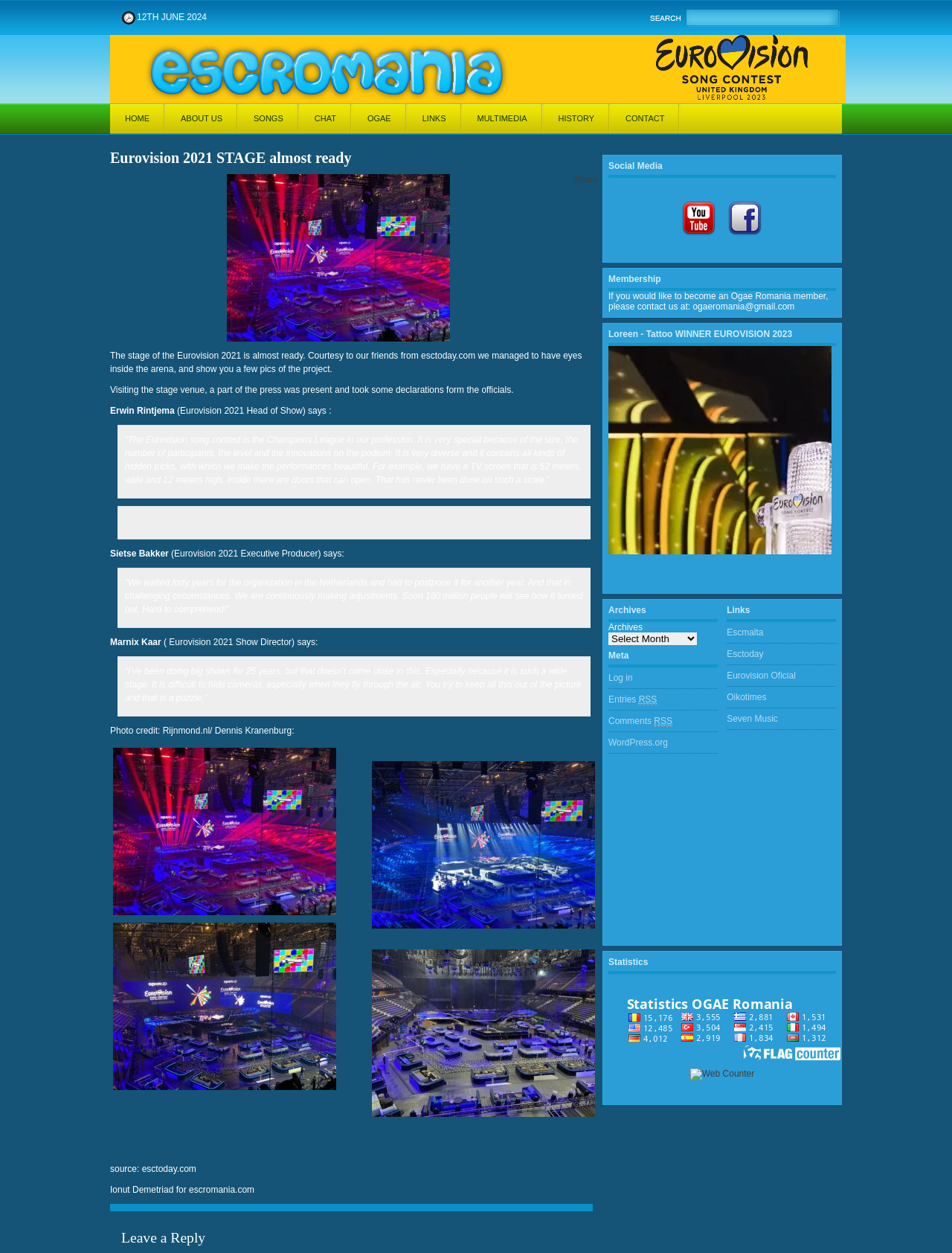Determine the bounding box coordinates of the clickable region to carry out the instruction: "Click on the HOME link".

[0.116, 0.083, 0.174, 0.106]